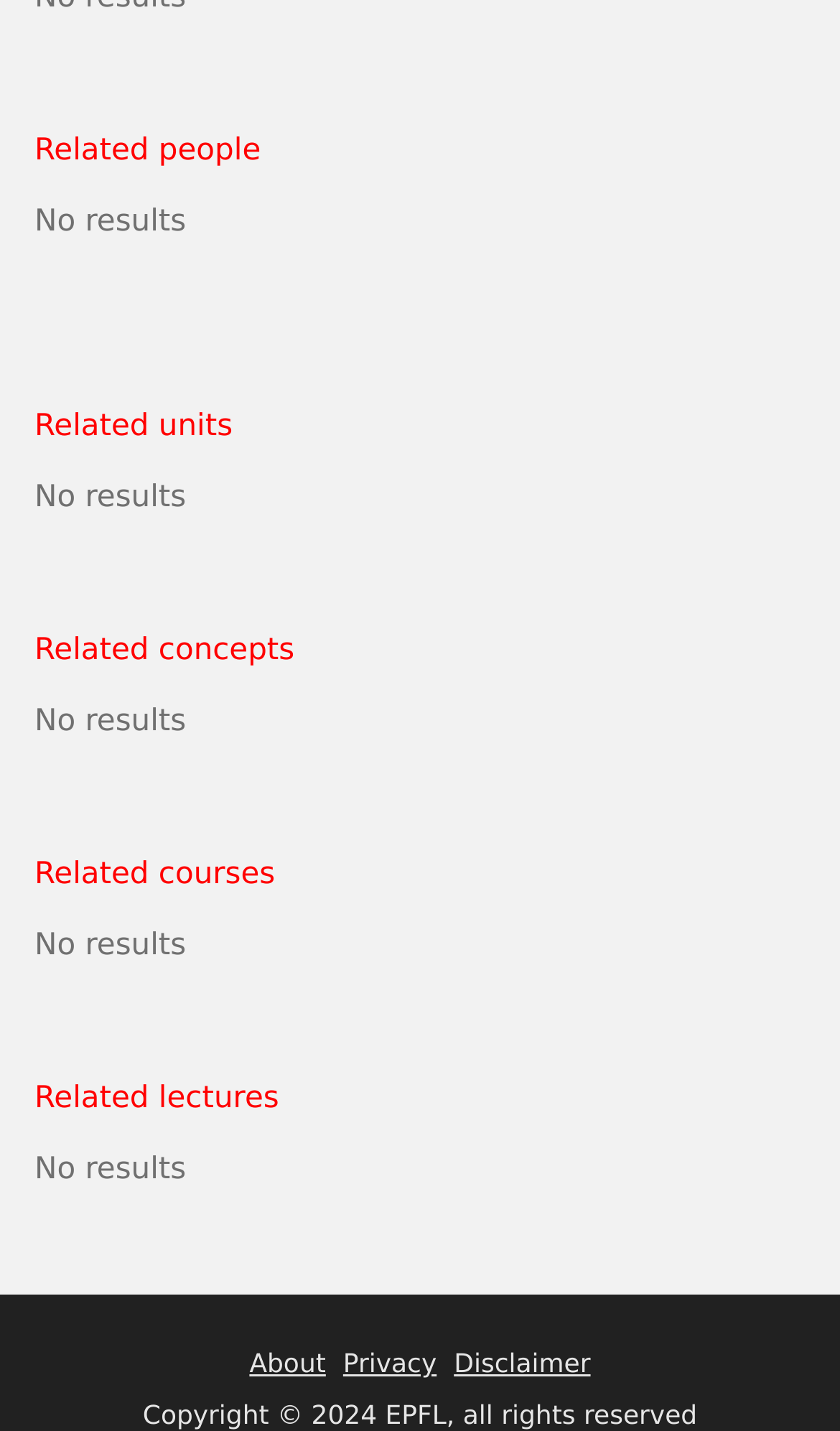Show the bounding box coordinates for the HTML element as described: "About".

[0.297, 0.942, 0.388, 0.963]